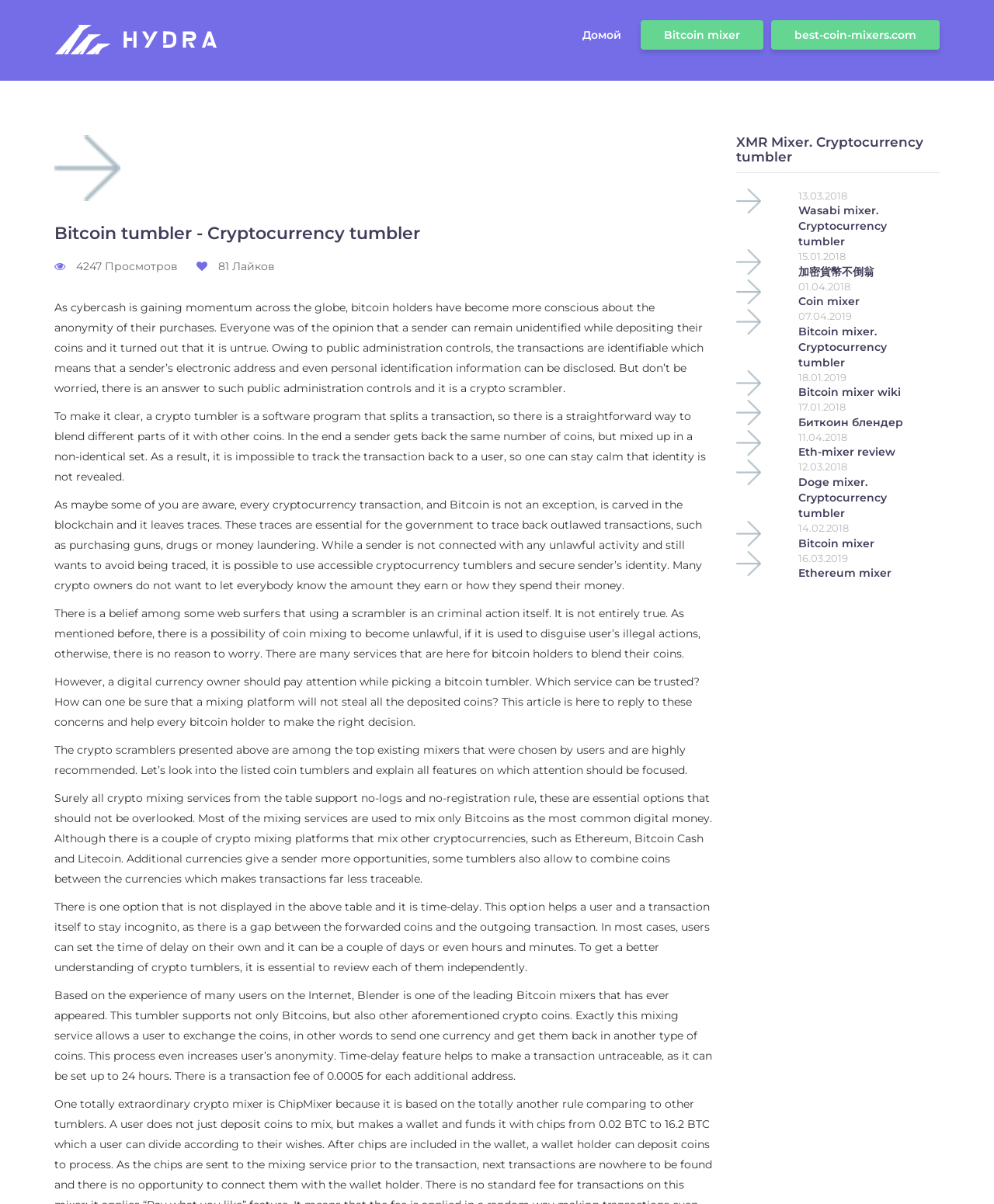Please answer the following question using a single word or phrase: 
What is the benefit of using a bitcoin tumbler?

To stay calm that identity is not revealed